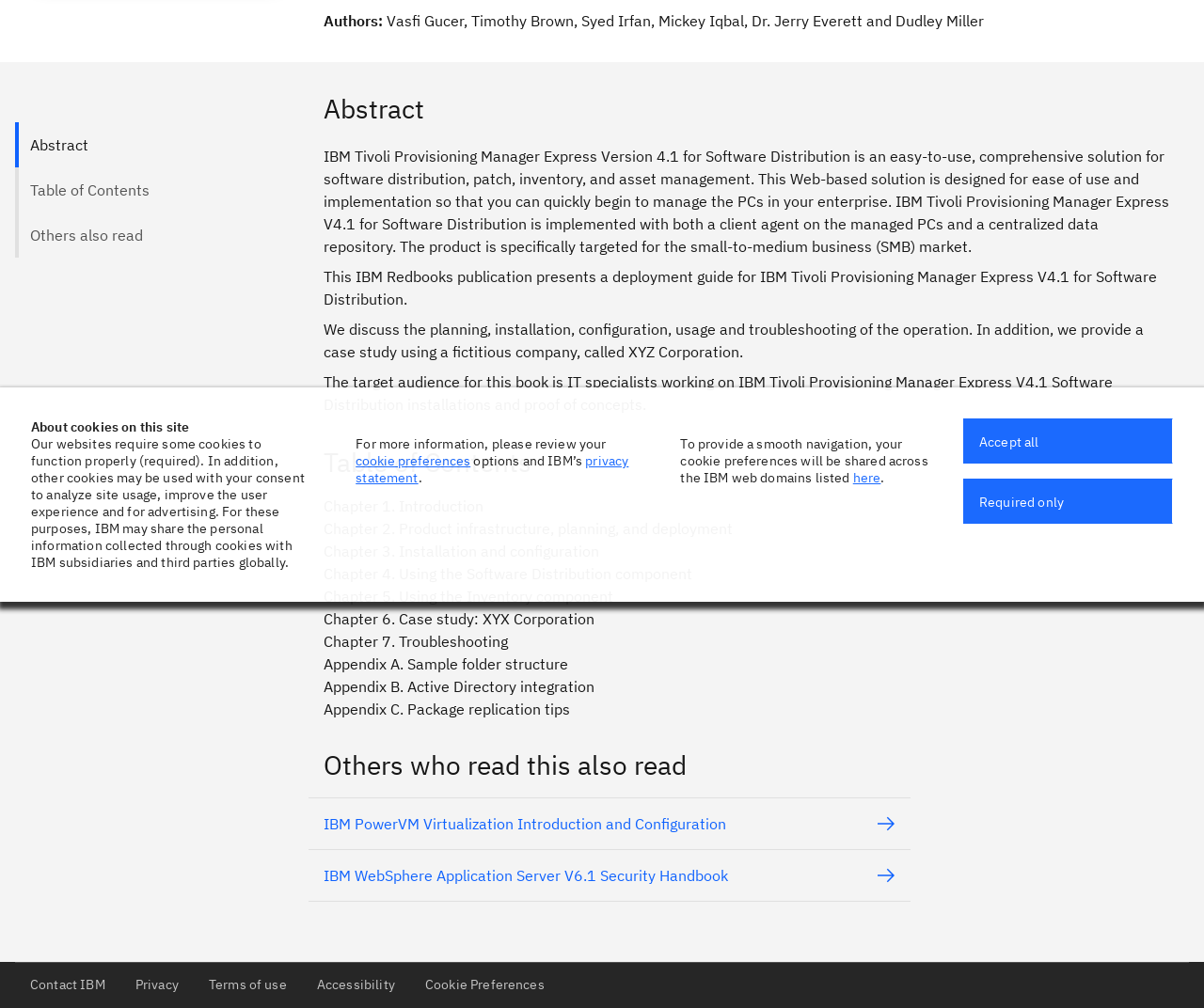Bounding box coordinates should be provided in the format (top-left x, top-left y, bottom-right x, bottom-right y) with all values between 0 and 1. Identify the bounding box for this UI element: cookie preferences

[0.295, 0.449, 0.391, 0.465]